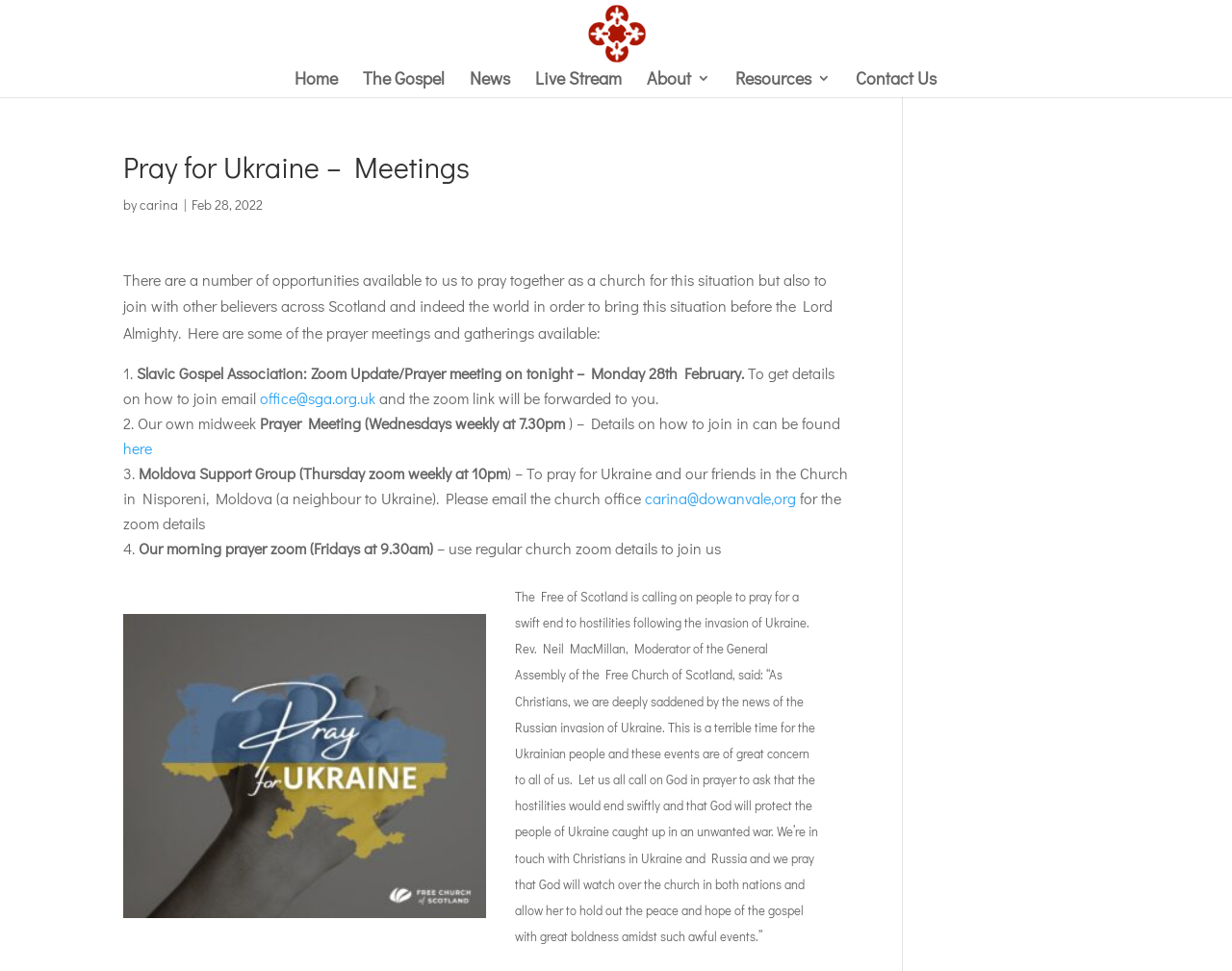Please determine the heading text of this webpage.

Pray for Ukraine – Meetings